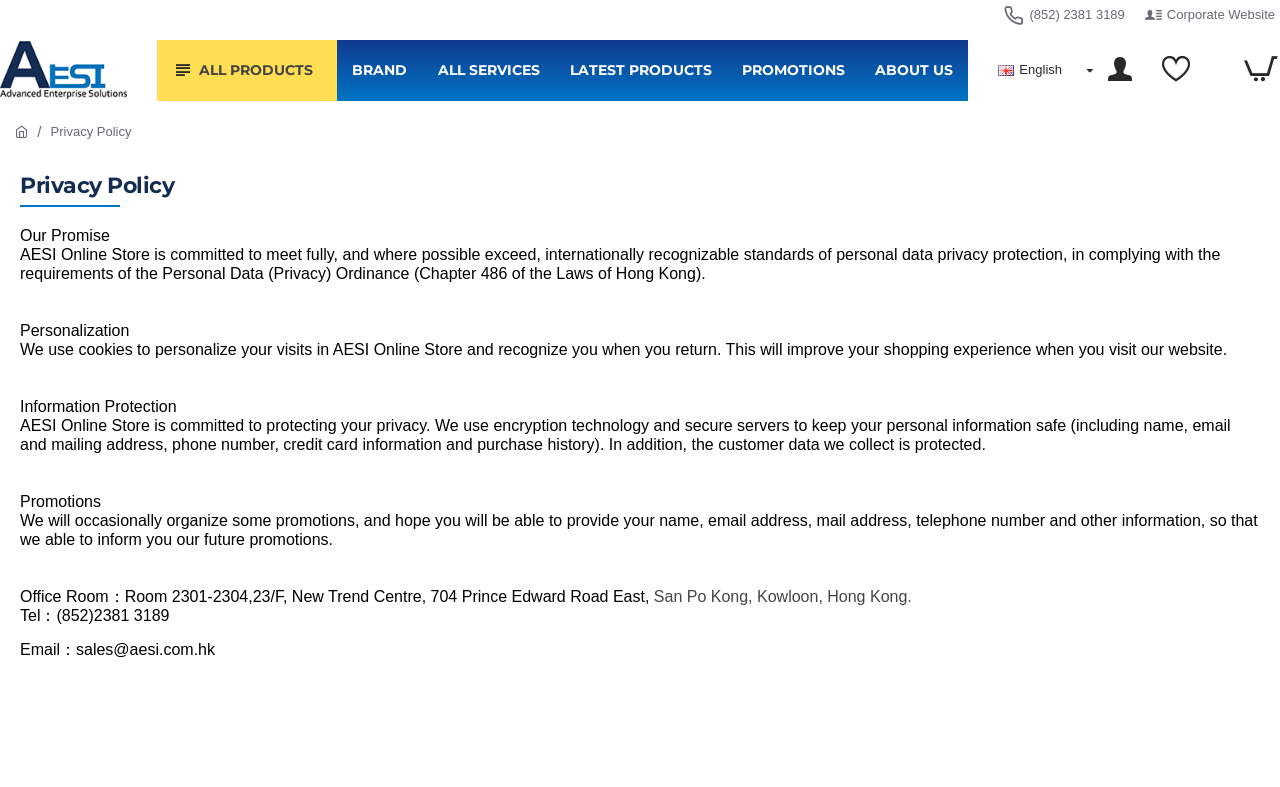Provide a thorough description of this webpage.

This webpage is about the privacy policy of AESI Online Store. At the top left corner, there is a link to "AESI Shop" with an accompanying image. To the right of it, there are several links to different categories, including "ALL PRODUCTS", "BRAND", "ALL SERVICES", "LATEST PRODUCTS", "PROMOTIONS", and "ABOUT US". 

On the top right corner, there are links to the corporate website and a phone number. Below it, there is a button to select the language, currently set to "English", with a corresponding flag icon. 

Further down, there is a heading that reads "Privacy Policy". Below it, there is a statement titled "Our Promise" that describes the store's commitment to protecting personal data privacy. 

The page is divided into several sections, including "Personalization", "Information Protection", and "Promotions", each with a brief description of the store's policies. The "Personalization" section explains the use of cookies to improve the shopping experience. The "Information Protection" section assures that the store uses encryption technology and secure servers to keep personal information safe. The "Promotions" section explains that the store may occasionally organize promotions and collect personal information to inform customers about them.

At the bottom of the page, there is contact information, including an office address, phone number, and email address.